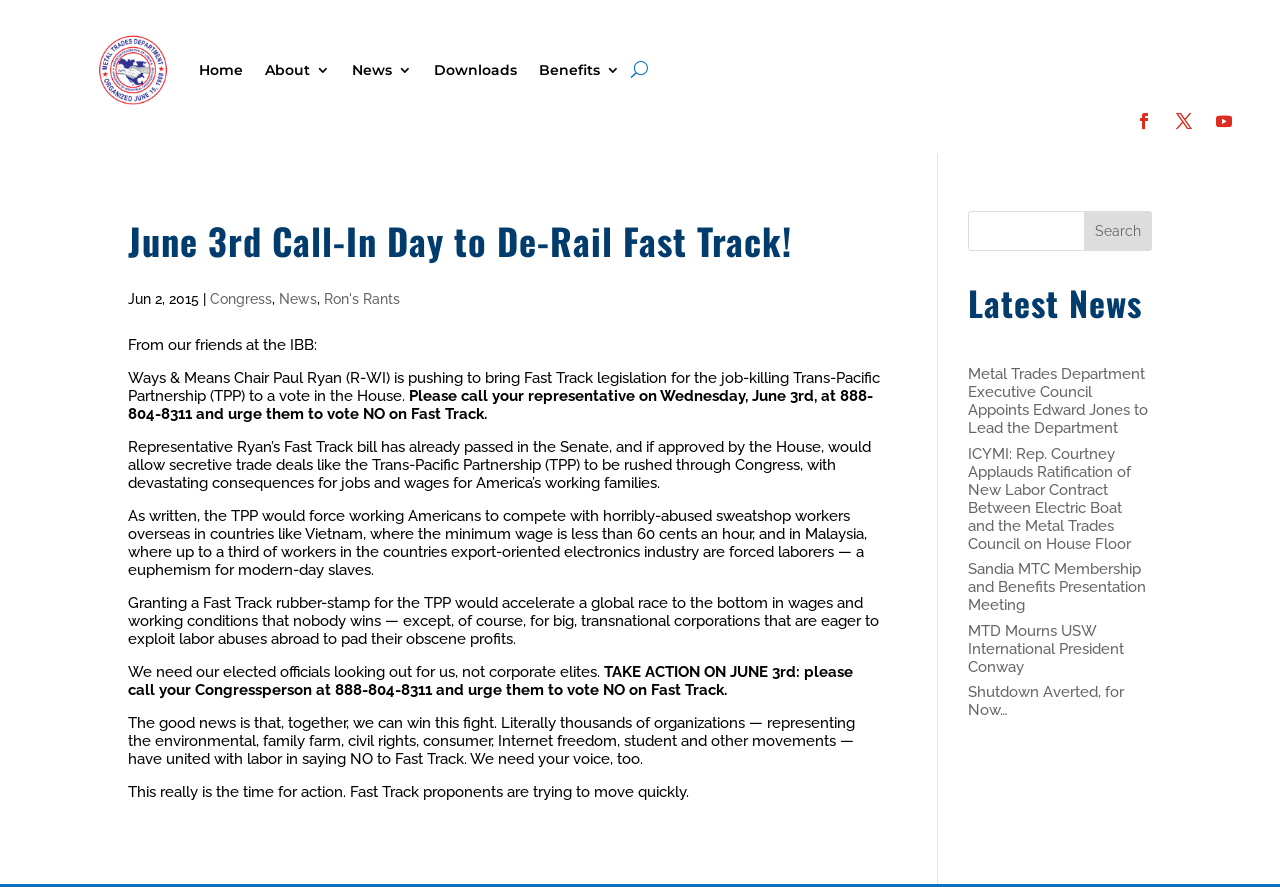Show the bounding box coordinates of the region that should be clicked to follow the instruction: "Search for something."

[0.756, 0.238, 0.9, 0.283]